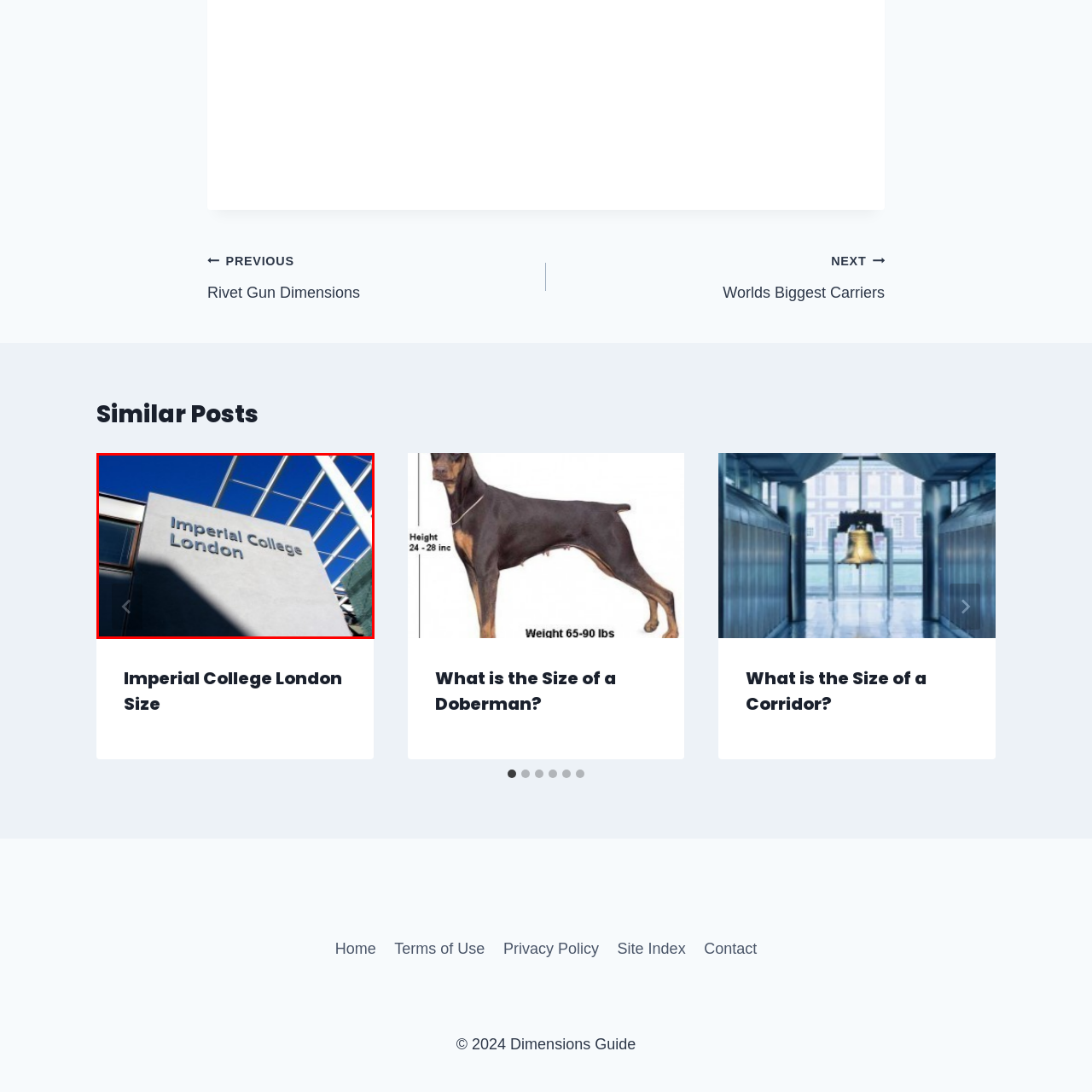Provide a thorough caption for the image that is surrounded by the red boundary.

The image showcases a modern architectural feature of Imperial College London, prominently displaying the institution's name on a sleek, gray concrete wall. The letters are embossed, creating a striking visual effect against the backdrop of a clear blue sky. The design emphasizes the institution's contemporary aesthetic, with angular structures and steel frameworks visible in the upper part of the image, illustrating a blend of innovation and tradition that characterizes Imperial College. This scene reflects the college's commitment to education and research in a cutting-edge environment, making it a significant landmark in London.